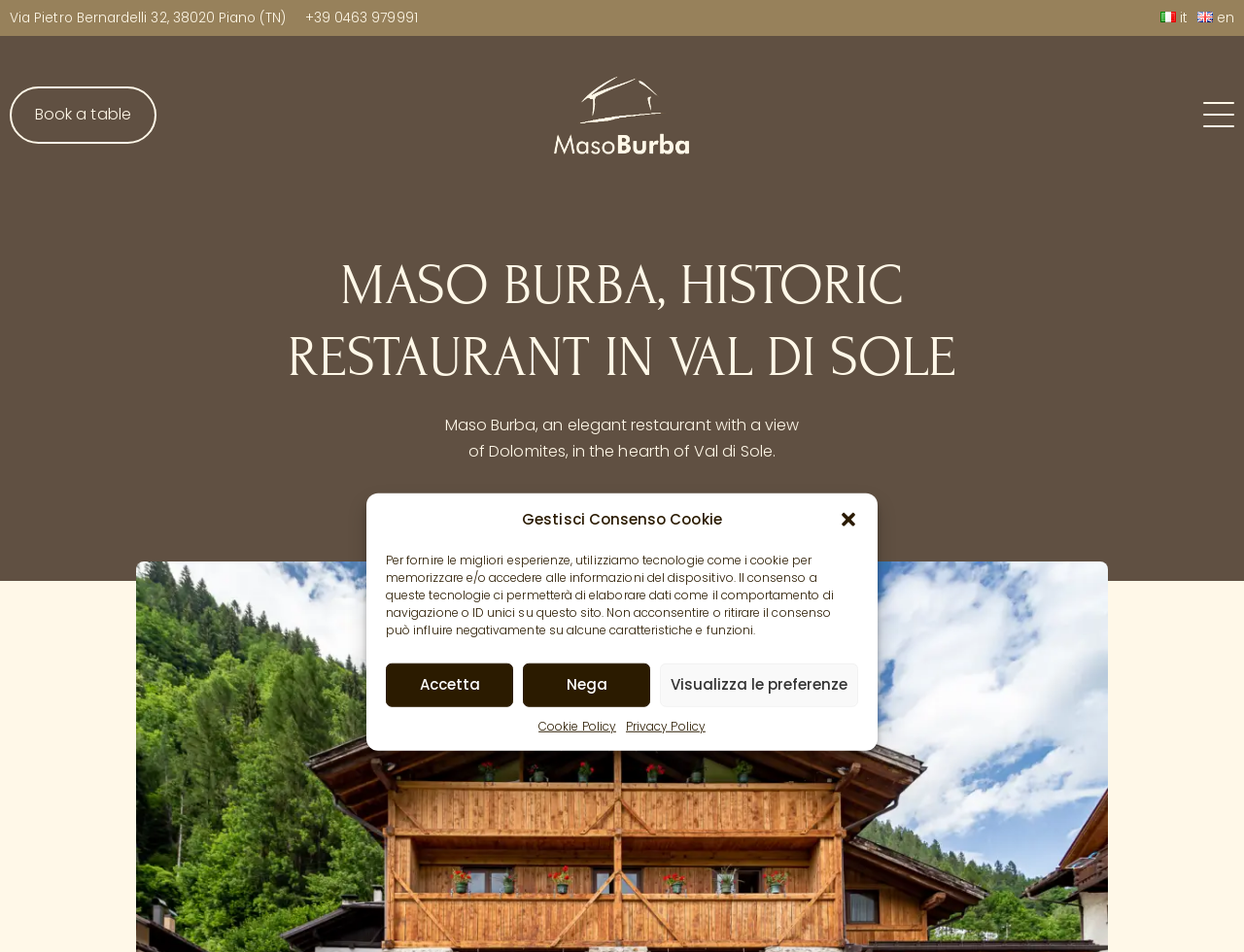Can you determine the bounding box coordinates of the area that needs to be clicked to fulfill the following instruction: "Switch to English"?

[0.962, 0.009, 0.992, 0.029]